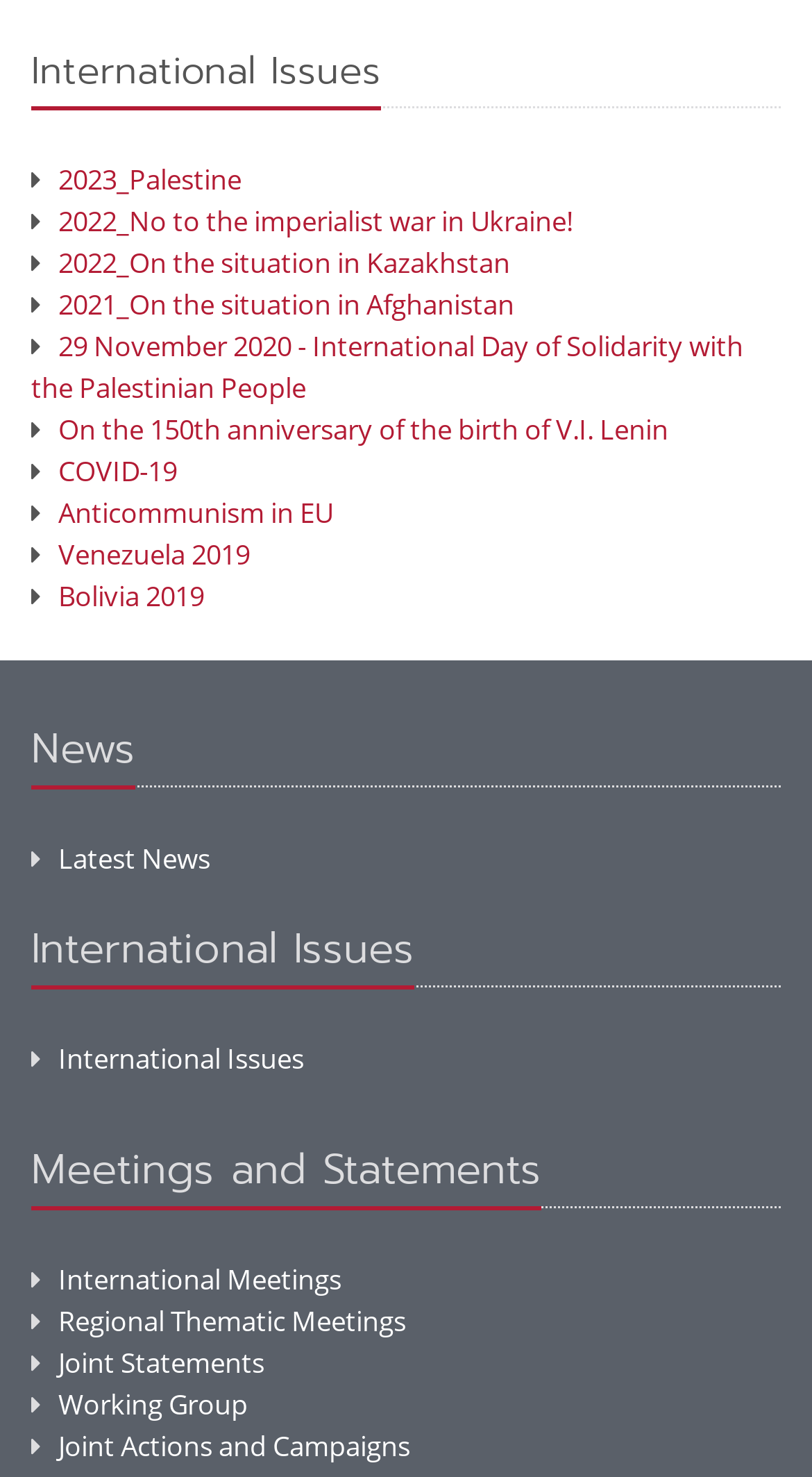Could you determine the bounding box coordinates of the clickable element to complete the instruction: "Explore international meetings"? Provide the coordinates as four float numbers between 0 and 1, i.e., [left, top, right, bottom].

[0.038, 0.854, 0.421, 0.879]